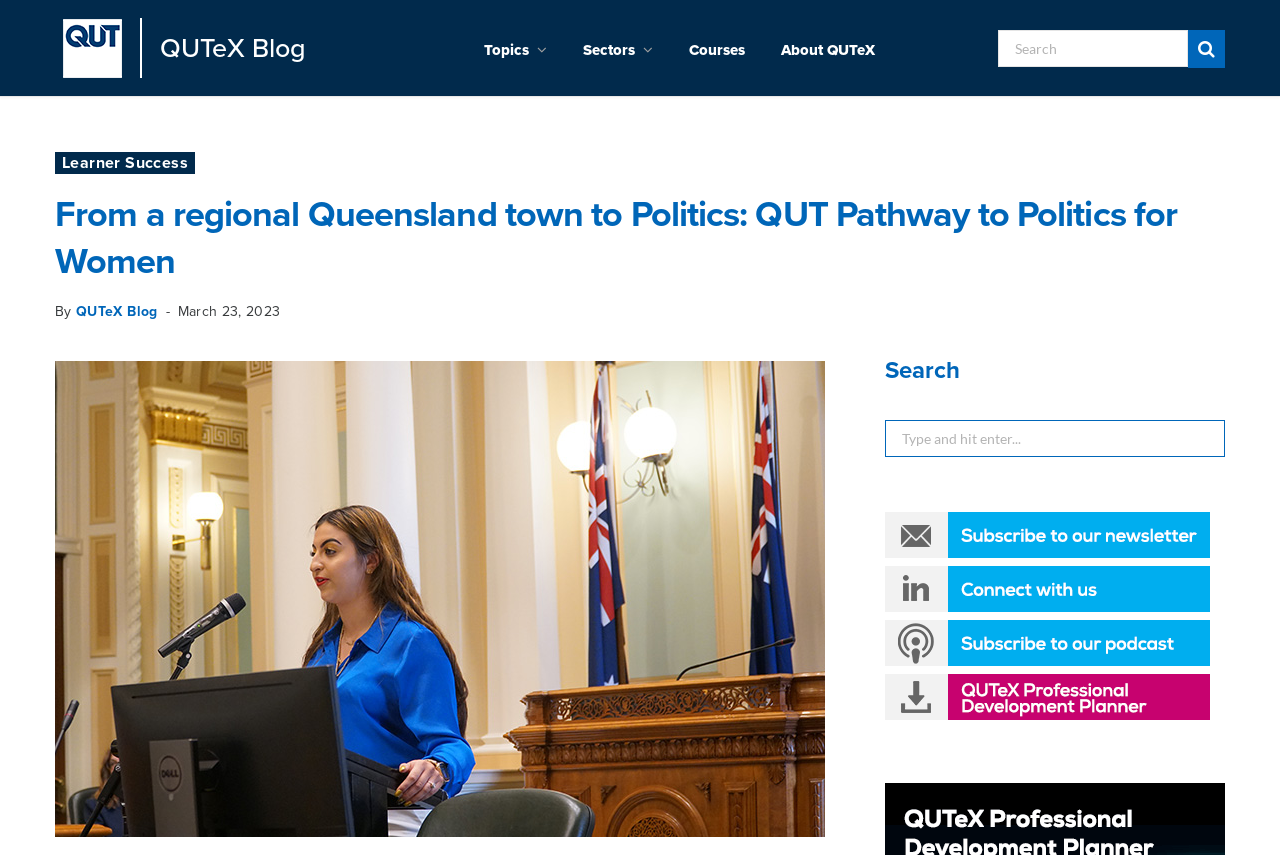Refer to the screenshot and answer the following question in detail:
What is the date of the article?

The date of the article can be found below the author's name, which is 'March 23, 2023'.